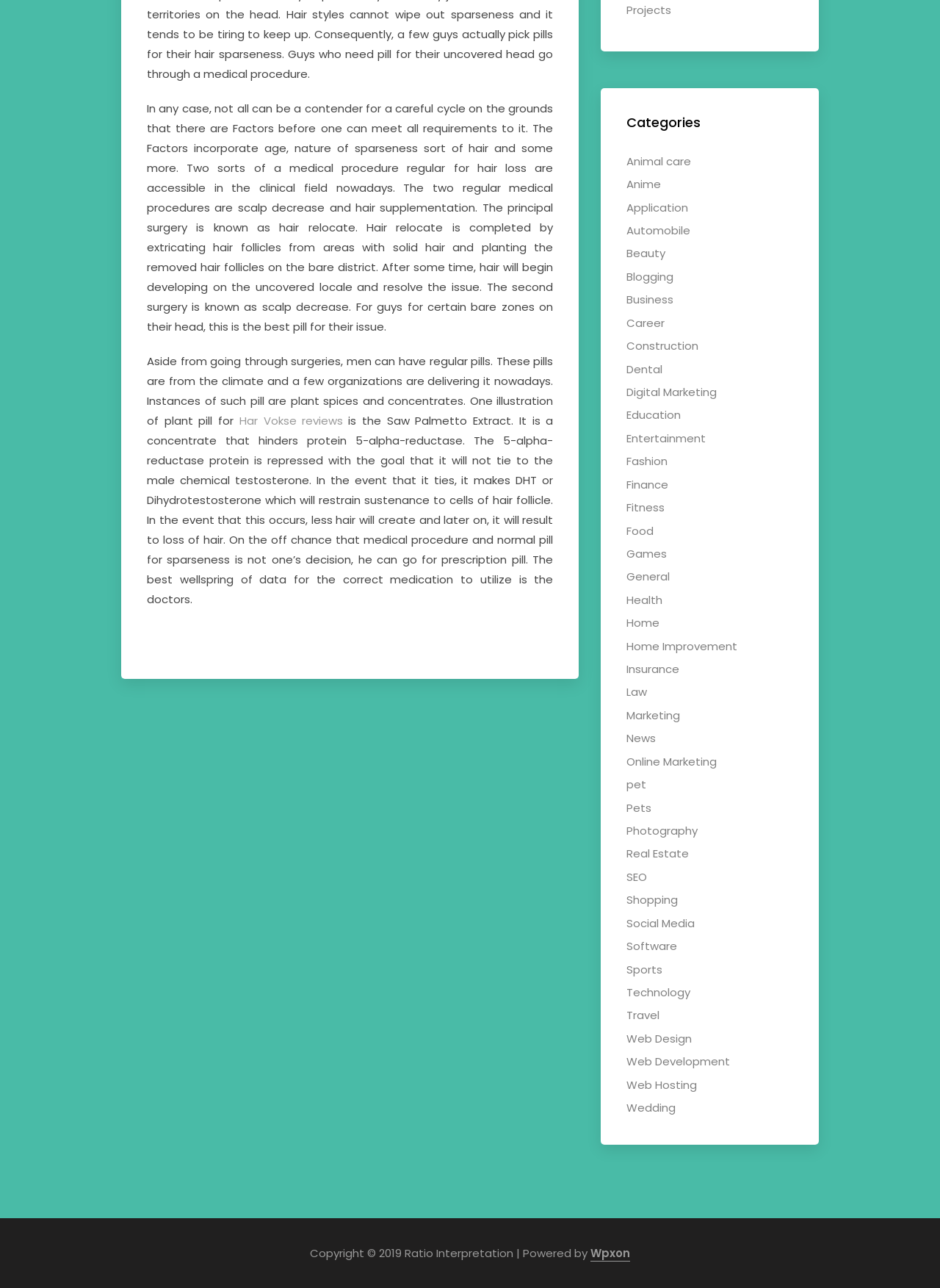Determine the bounding box coordinates of the target area to click to execute the following instruction: "Read more about 'Hair transplantation'."

[0.156, 0.078, 0.589, 0.26]